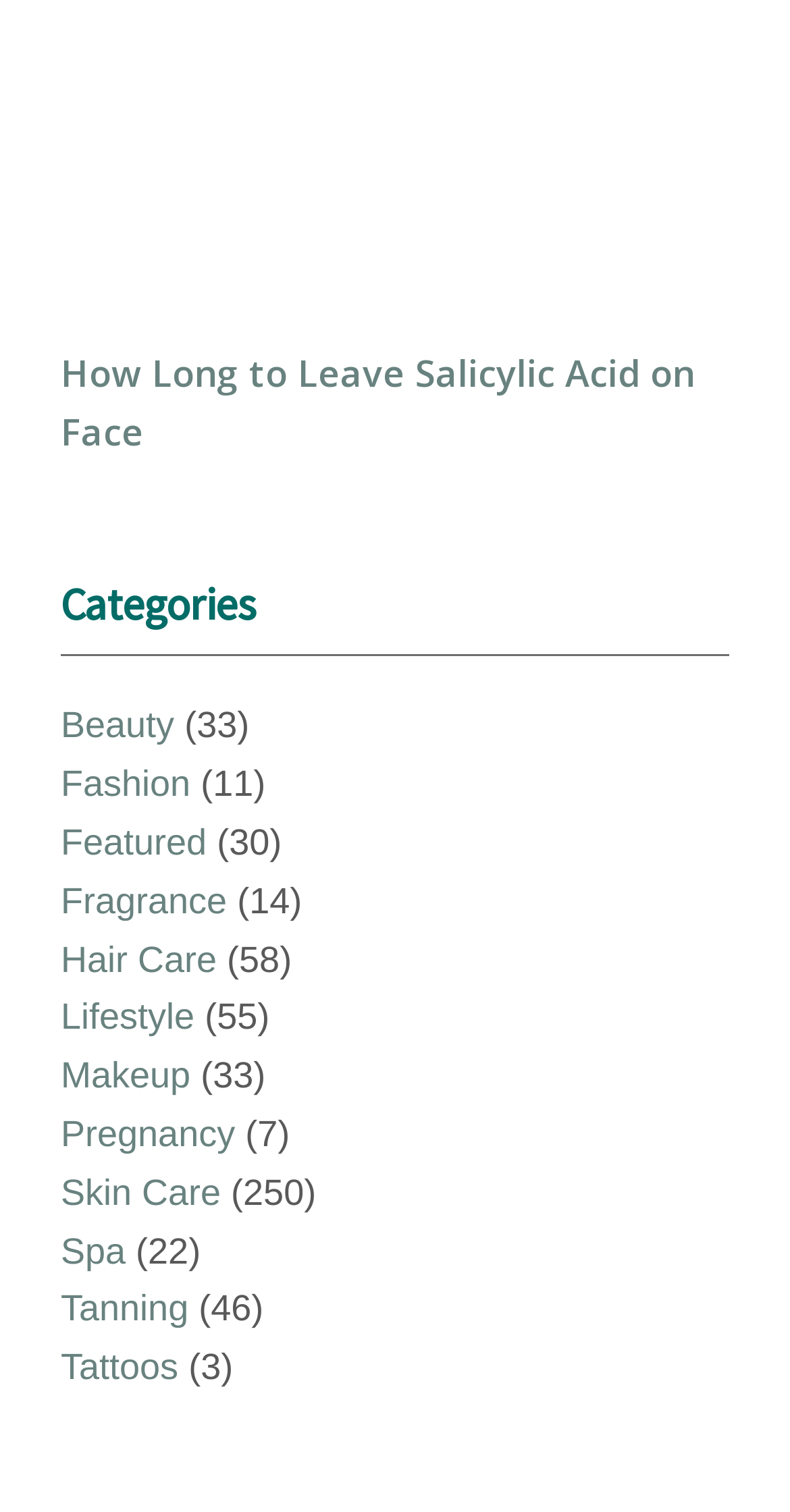Determine the bounding box coordinates of the clickable element to achieve the following action: 'Learn about 'Hair Care''. Provide the coordinates as four float values between 0 and 1, formatted as [left, top, right, bottom].

[0.077, 0.621, 0.274, 0.648]